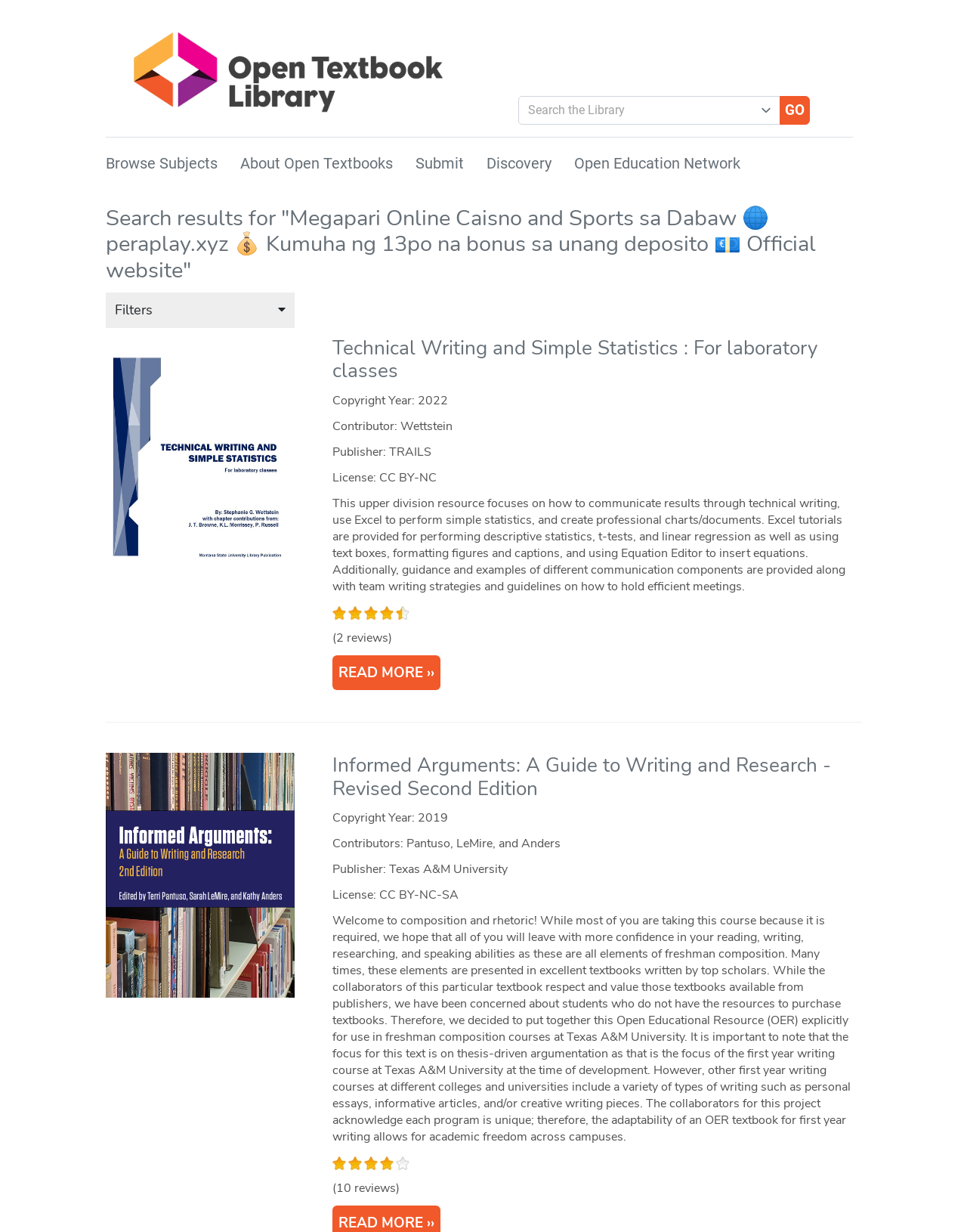Determine the bounding box coordinates in the format (top-left x, top-left y, bottom-right x, bottom-right y). Ensure all values are floating point numbers between 0 and 1. Identify the bounding box of the UI element described by: placeholder="Search the Library"

[0.546, 0.082, 0.785, 0.097]